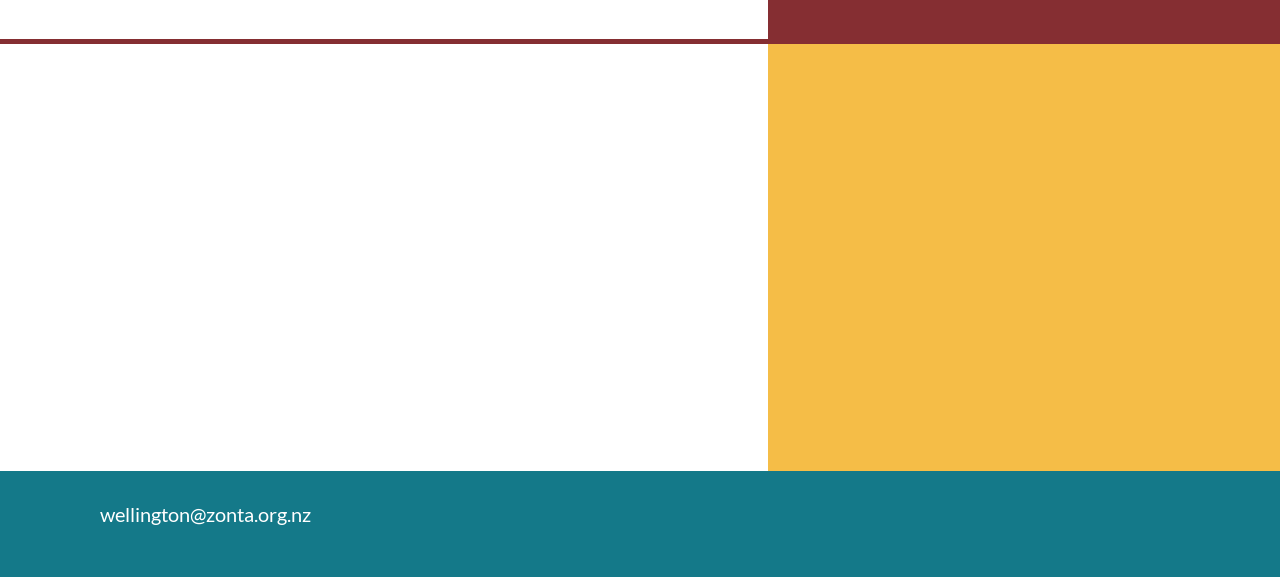Please identify the bounding box coordinates of the clickable element to fulfill the following instruction: "Get in touch". The coordinates should be four float numbers between 0 and 1, i.e., [left, top, right, bottom].

[0.647, 0.514, 0.793, 0.597]